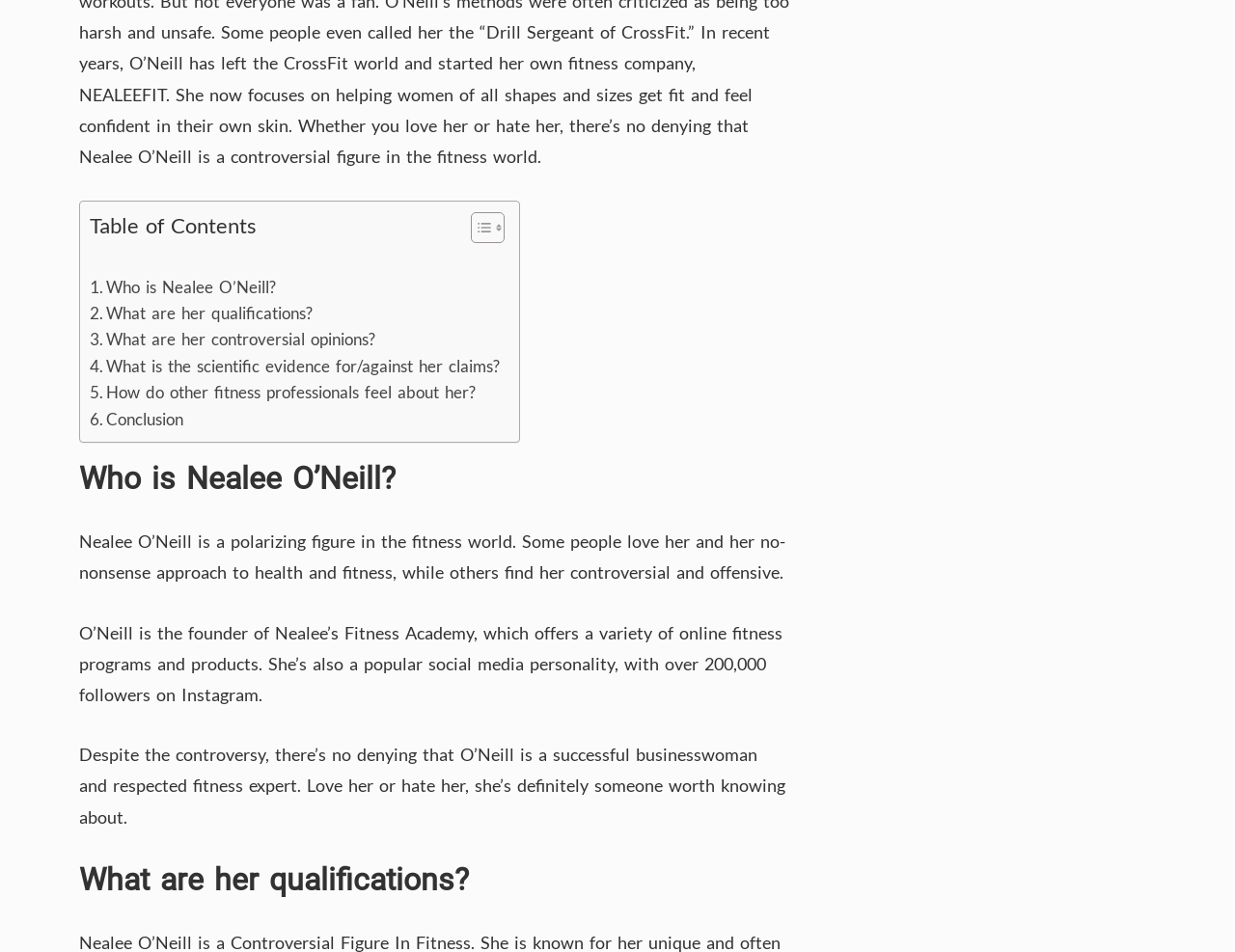Please provide the bounding box coordinate of the region that matches the element description: Conclusion. Coordinates should be in the format (top-left x, top-left y, bottom-right x, bottom-right y) and all values should be between 0 and 1.

[0.073, 0.426, 0.149, 0.454]